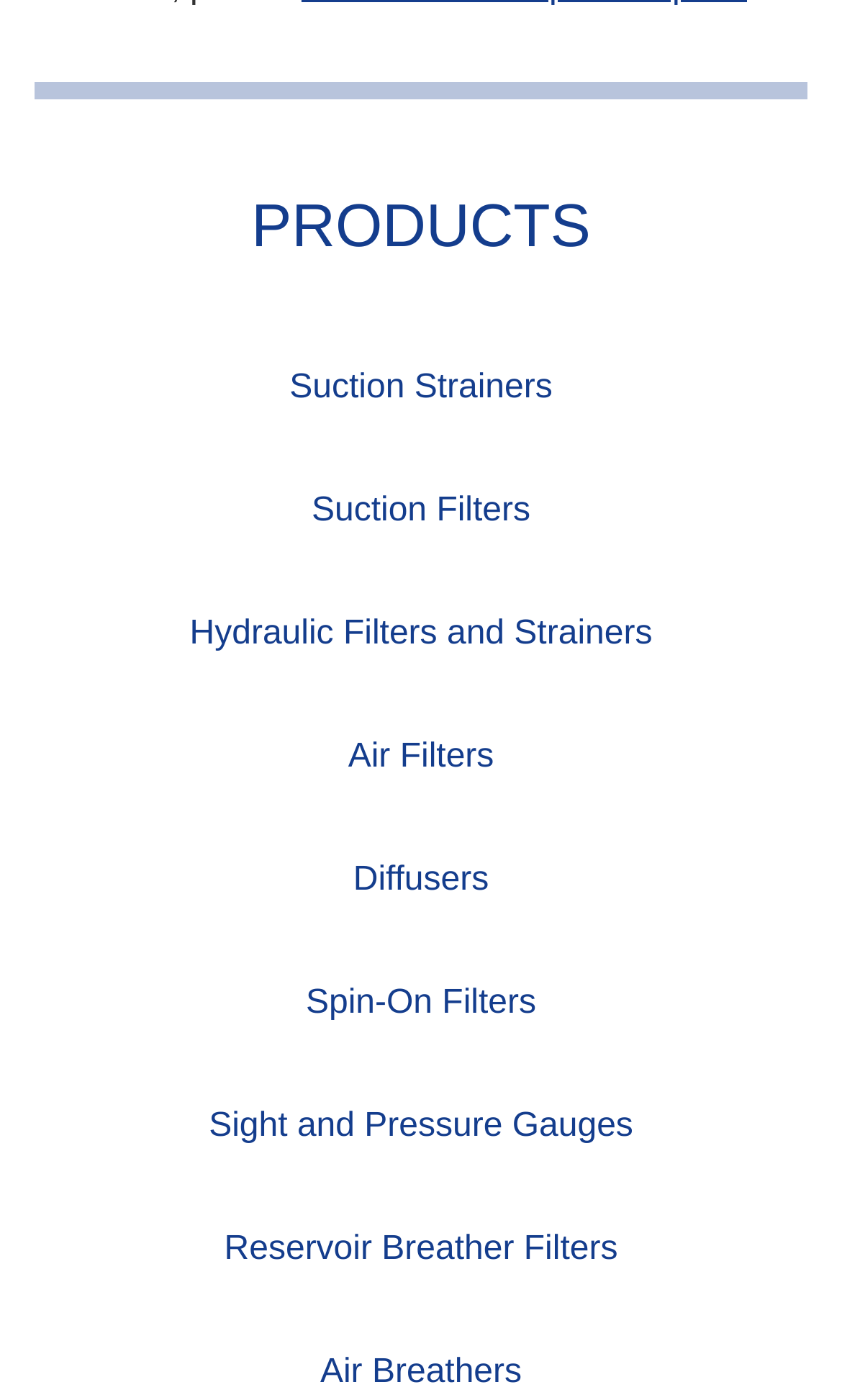Reply to the question with a brief word or phrase: What is the last product listed on this webpage?

Reservoir Breather Filters